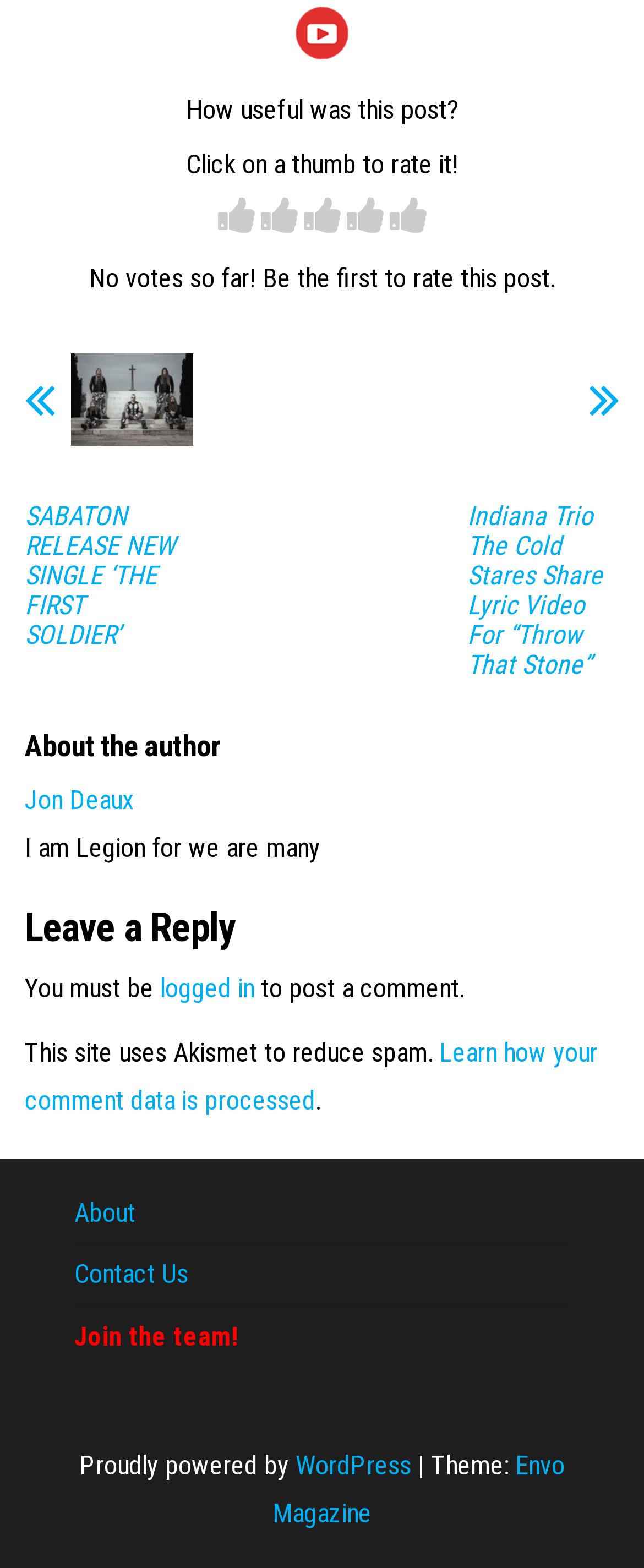Please locate the bounding box coordinates of the element that should be clicked to achieve the given instruction: "Read the article 'SABATON RELEASE NEW SINGLE ‘THE FIRST SOLDIER’'".

[0.038, 0.32, 0.3, 0.414]